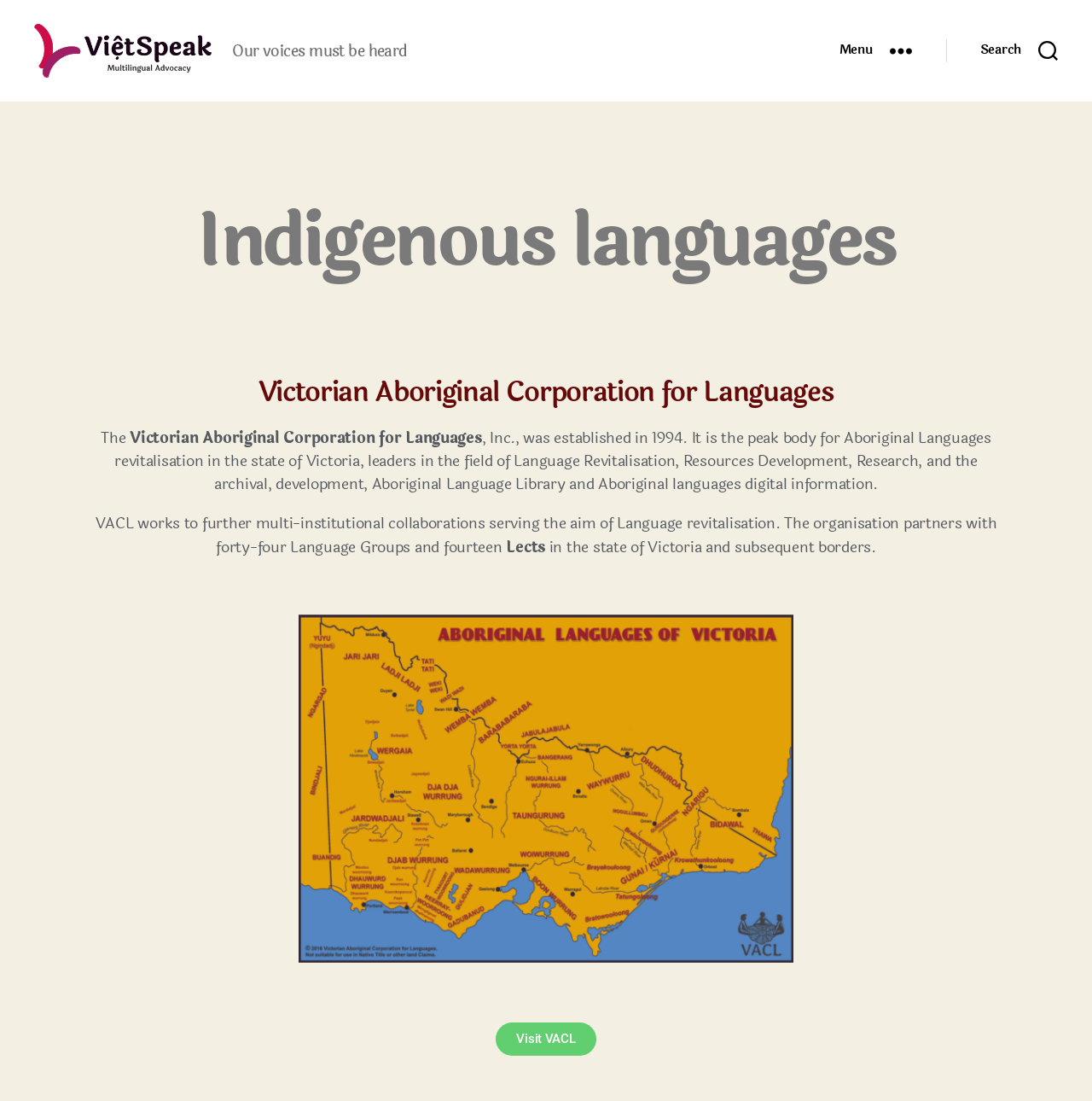Based on the image, please respond to the question with as much detail as possible:
How many Language Groups does the organization partner with?

I found the answer by reading the text 'The organisation partners with forty-four Language Groups...' which explicitly states the number of Language Groups the organization partners with.